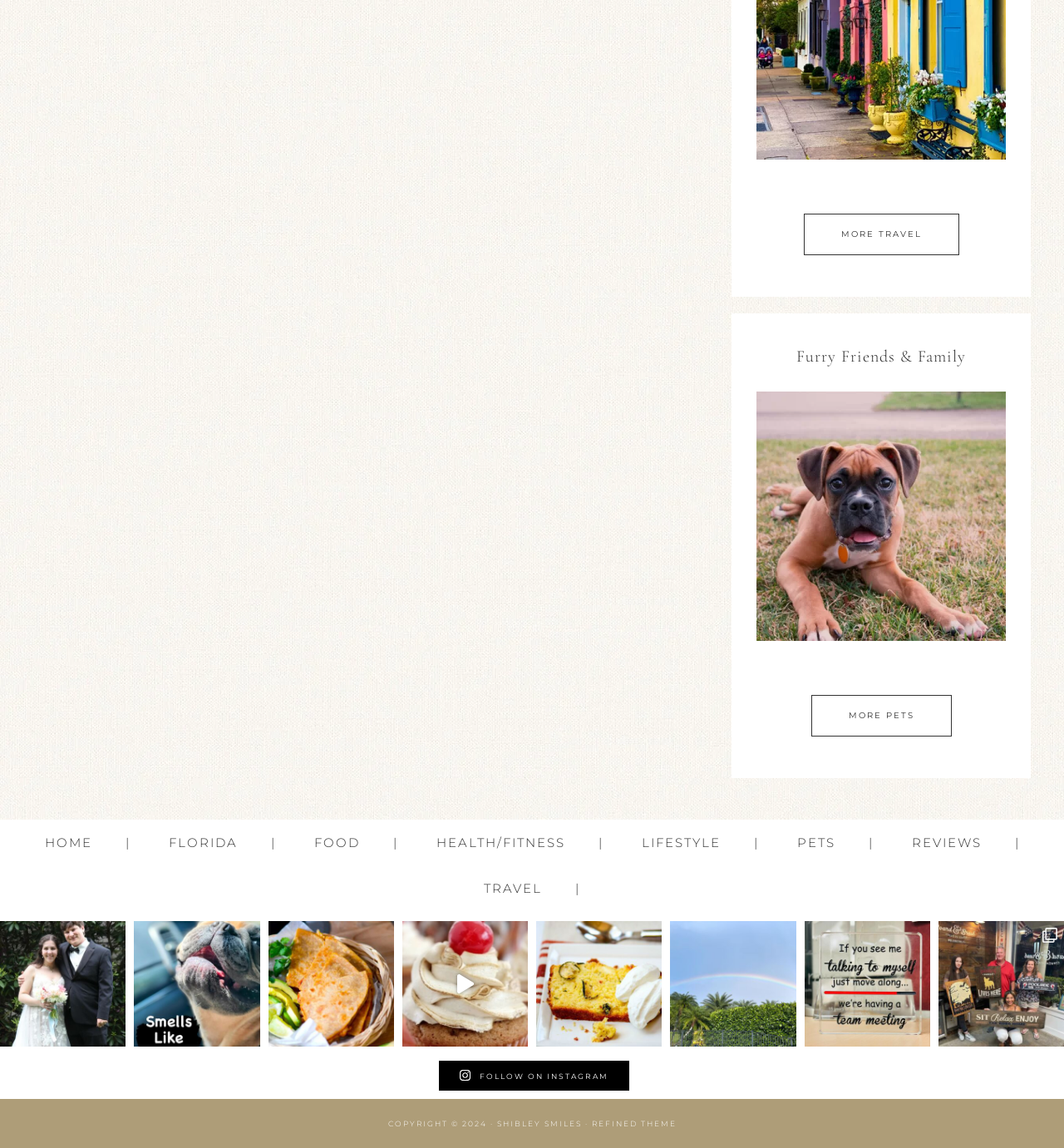From the details in the image, provide a thorough response to the question: What is the purpose of the link 'FOLLOW ON INSTAGRAM'?

The link 'FOLLOW ON INSTAGRAM' is likely to direct users to the webpage's Instagram account, allowing them to follow and stay updated with the latest content and posts from the webpage.